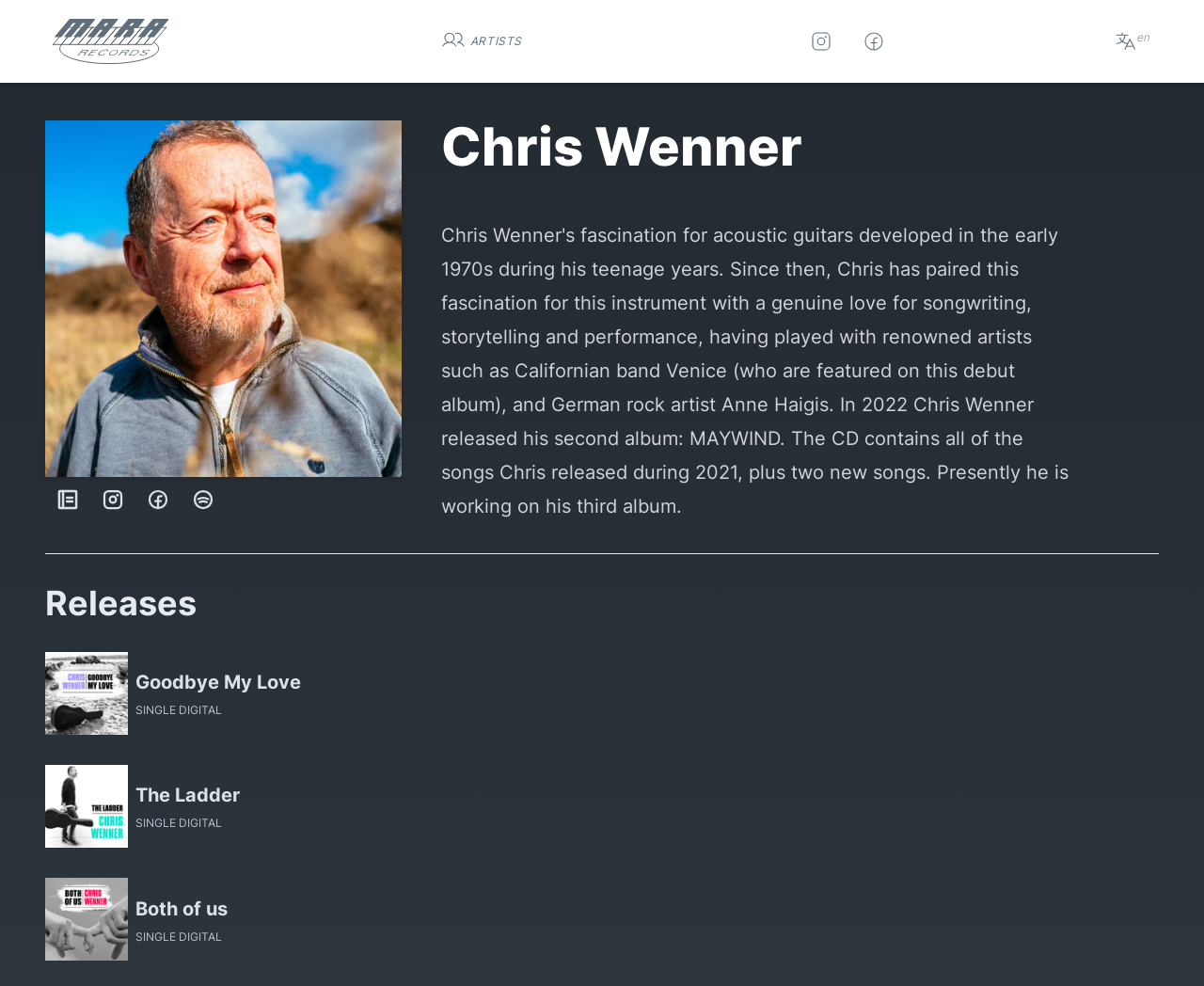Answer the question below using just one word or a short phrase: 
Is there a menu available on this webpage?

Yes